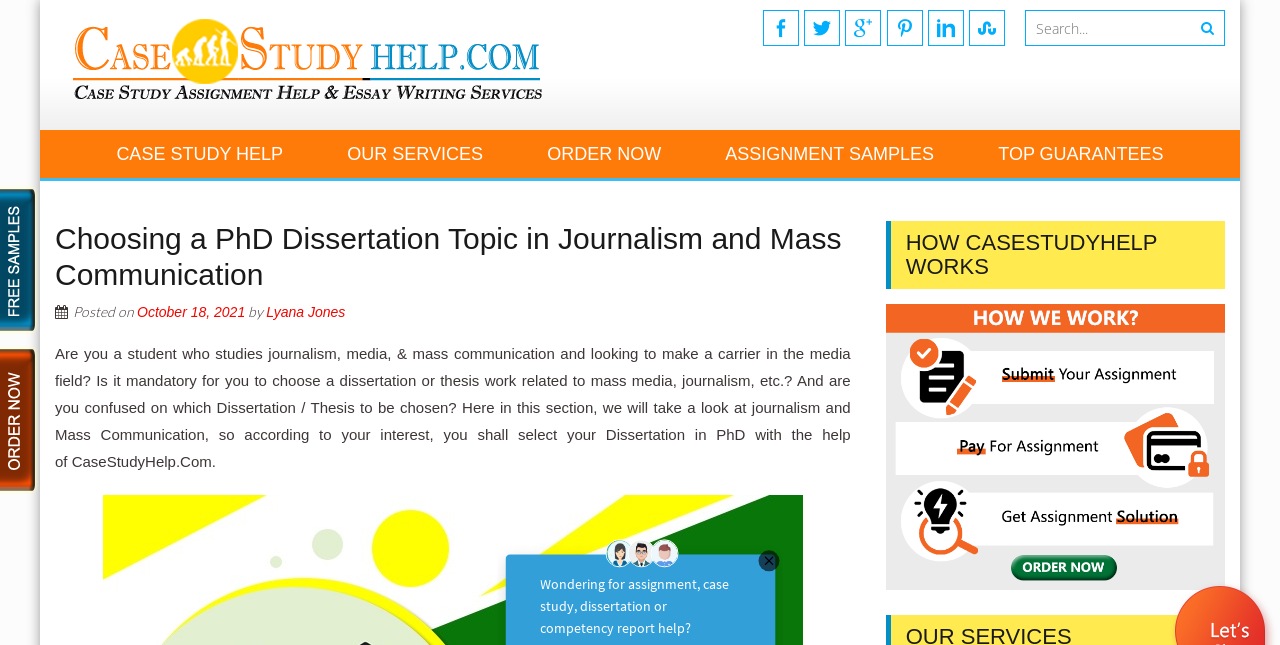Given the element description title="Stumbleupon", predict the bounding box coordinates for the UI element in the webpage screenshot. The format should be (top-left x, top-left y, bottom-right x, bottom-right y), and the values should be between 0 and 1.

[0.757, 0.016, 0.785, 0.071]